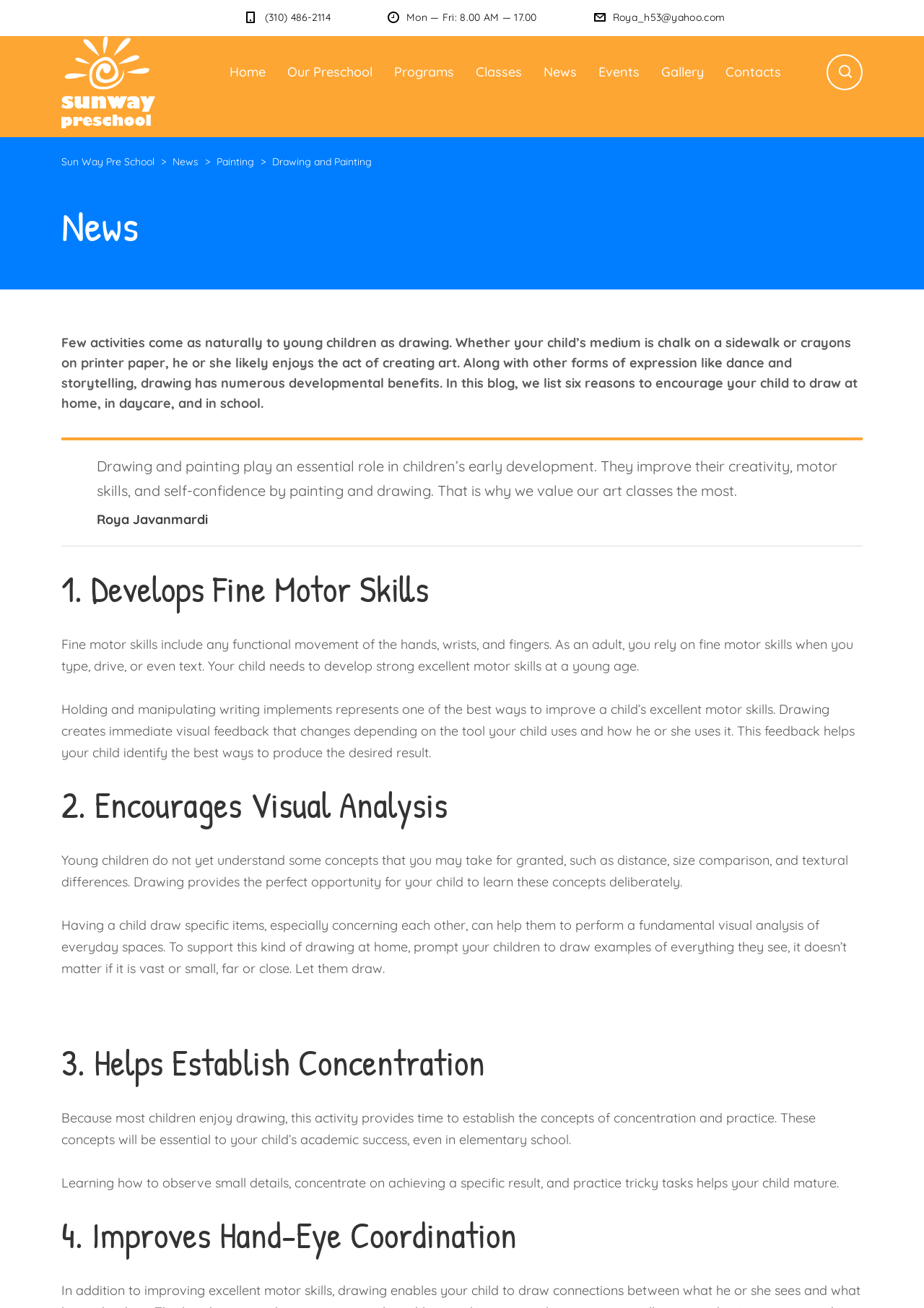Use a single word or phrase to answer the question:
What is the purpose of encouraging children to draw specific items?

To perform visual analysis